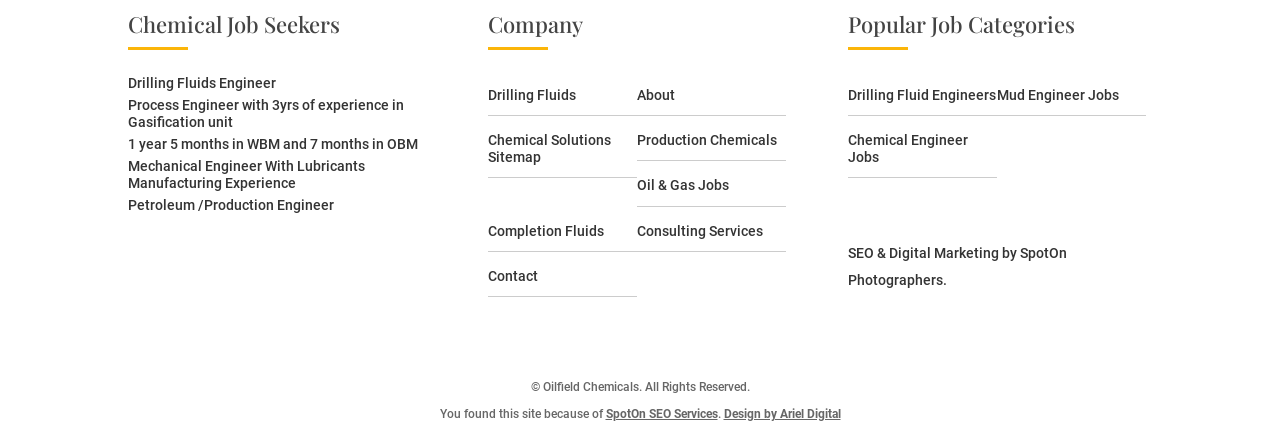Provide a short answer to the following question with just one word or phrase: How many job categories are listed?

3